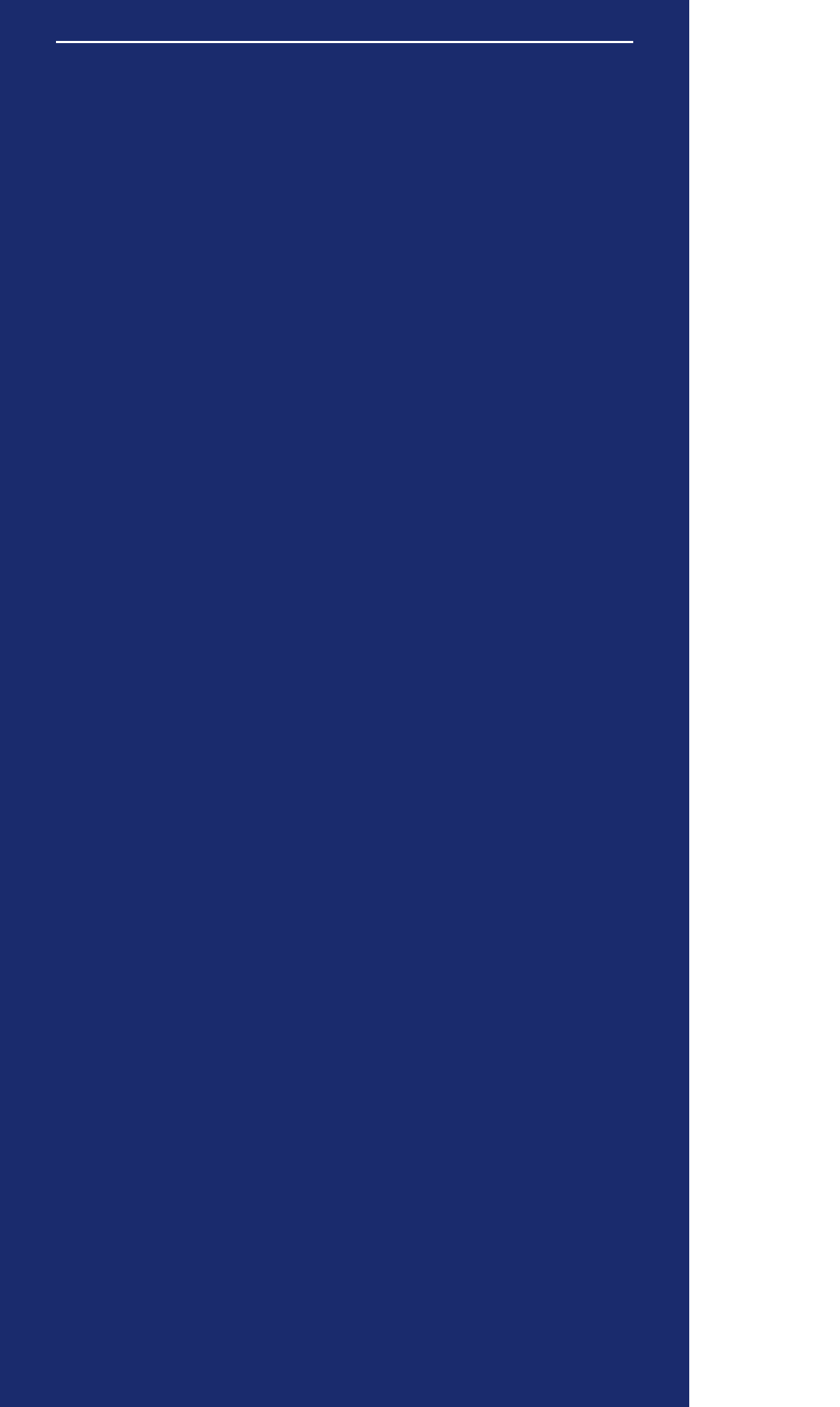Determine the bounding box coordinates of the clickable region to follow the instruction: "Input email".

[0.067, 0.202, 0.754, 0.266]